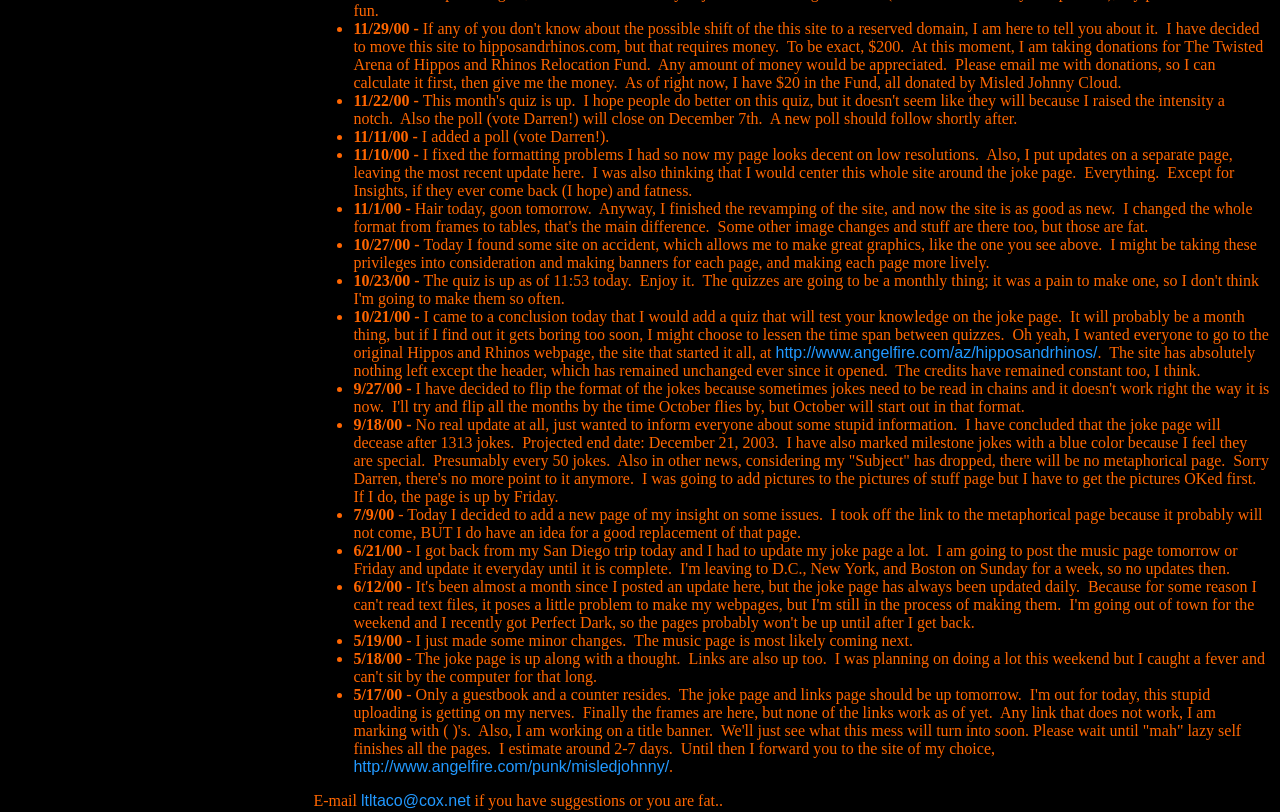Using the webpage screenshot, find the UI element described by http://www.angelfire.com/punk/misledjohnny/. Provide the bounding box coordinates in the format (top-left x, top-left y, bottom-right x, bottom-right y), ensuring all values are floating point numbers between 0 and 1.

[0.276, 0.934, 0.523, 0.955]